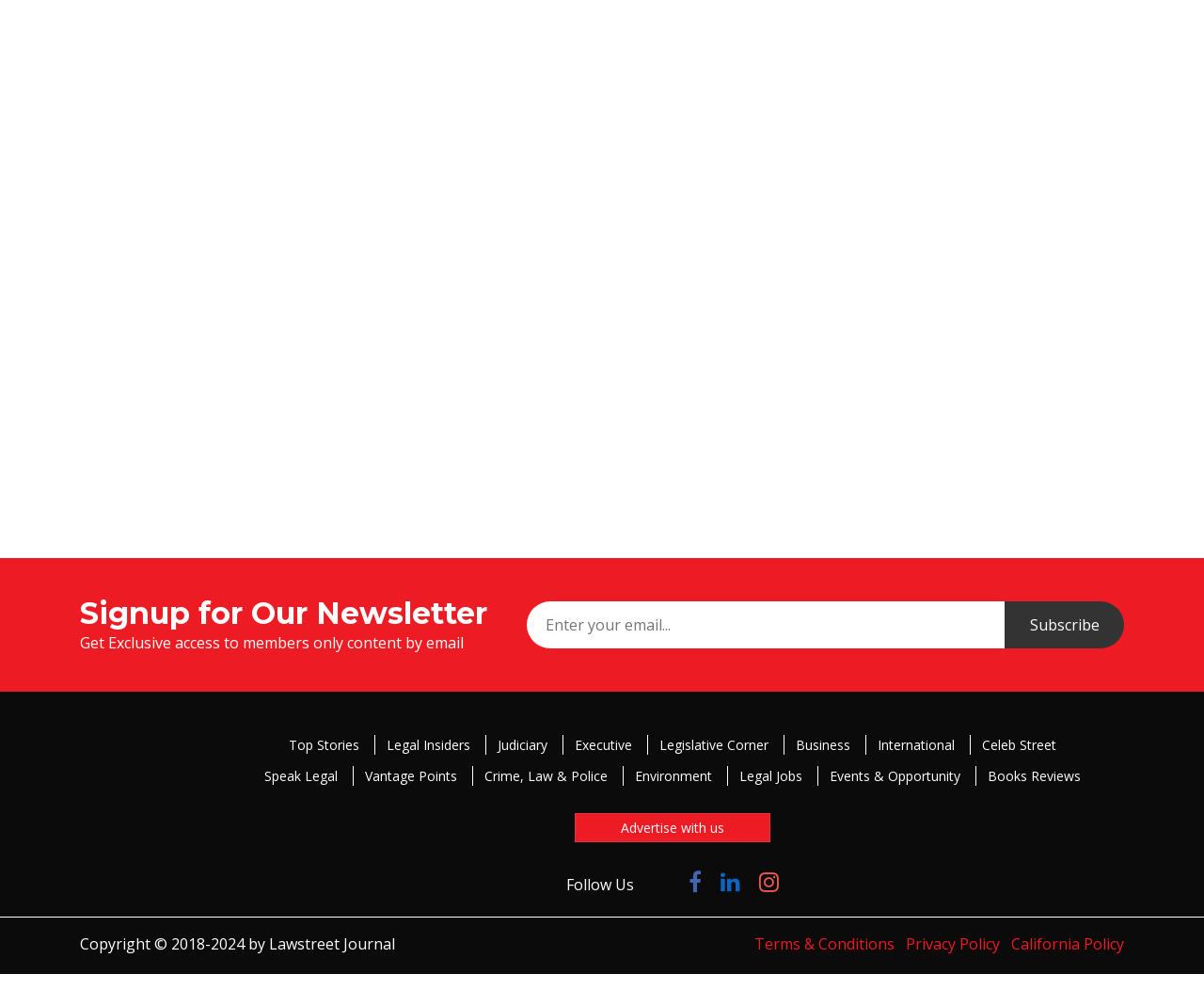Identify the bounding box coordinates necessary to click and complete the given instruction: "Subscribe to the newsletter".

[0.834, 0.598, 0.934, 0.645]